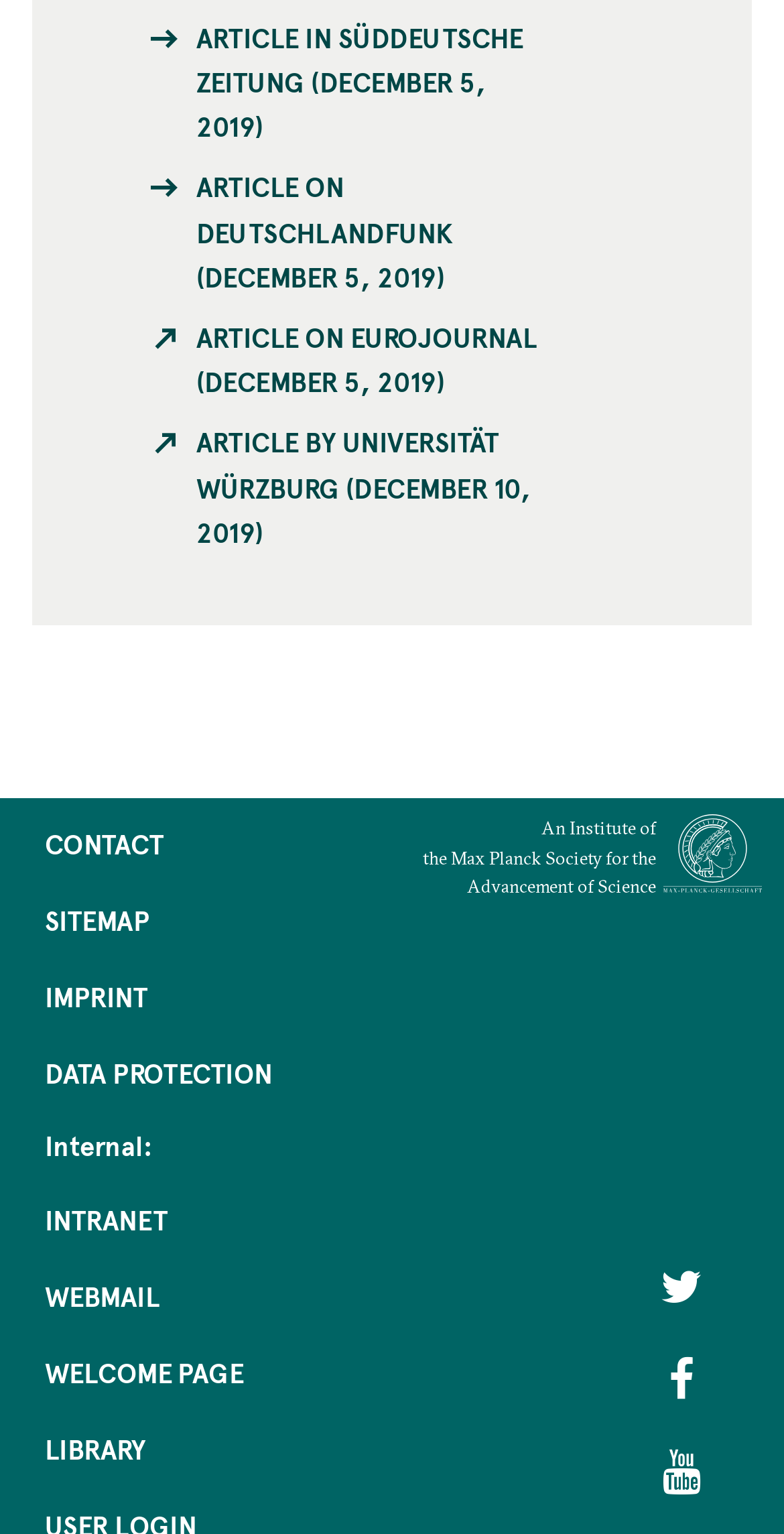Find the bounding box coordinates of the element to click in order to complete the given instruction: "Go to contact page."

[0.057, 0.531, 0.412, 0.581]